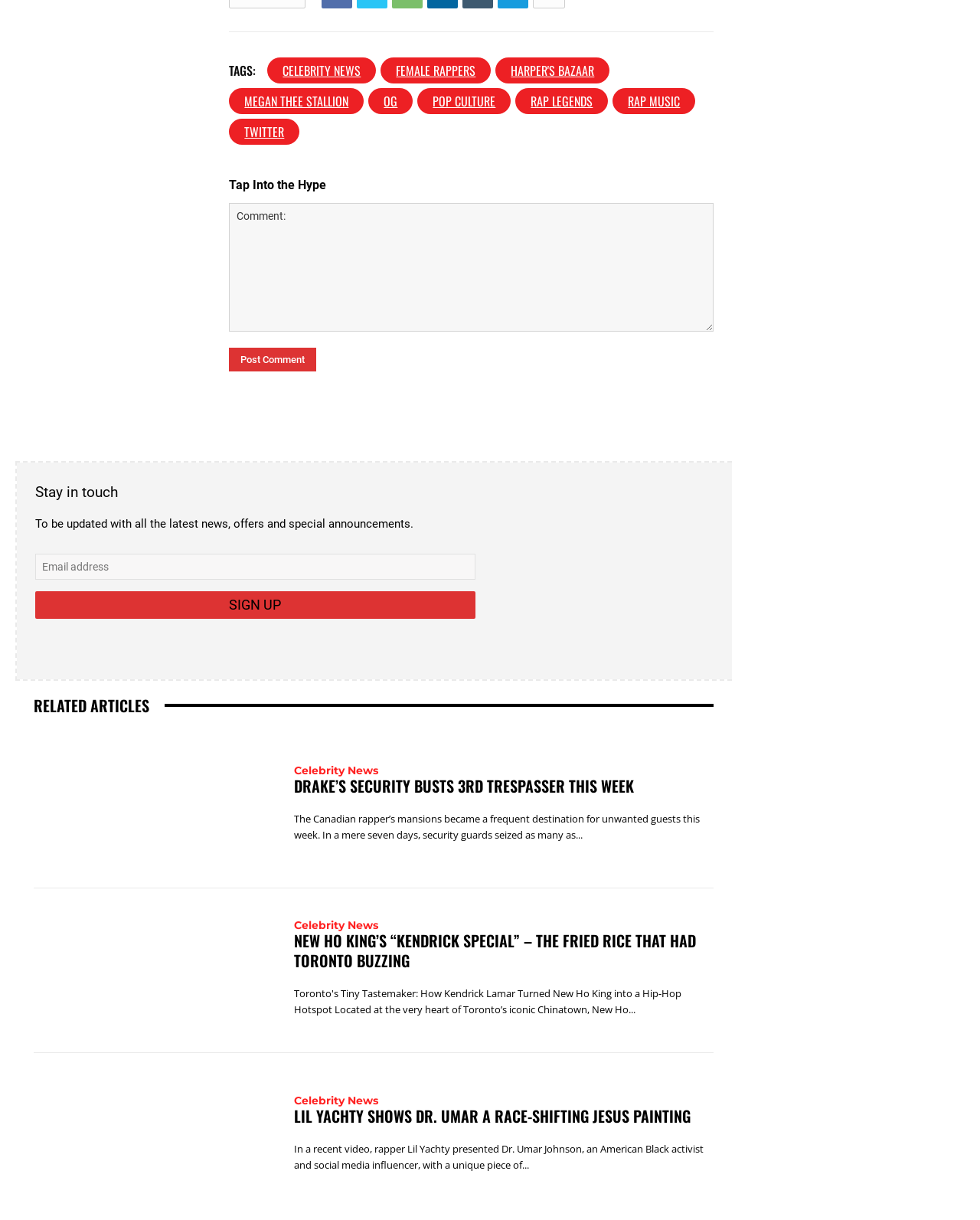What is the purpose of the textbox at the top?
Please respond to the question with a detailed and informative answer.

The textbox at the top is labeled 'Comment:' and has a 'Post Comment' button, indicating that it is for users to leave comments on the article.